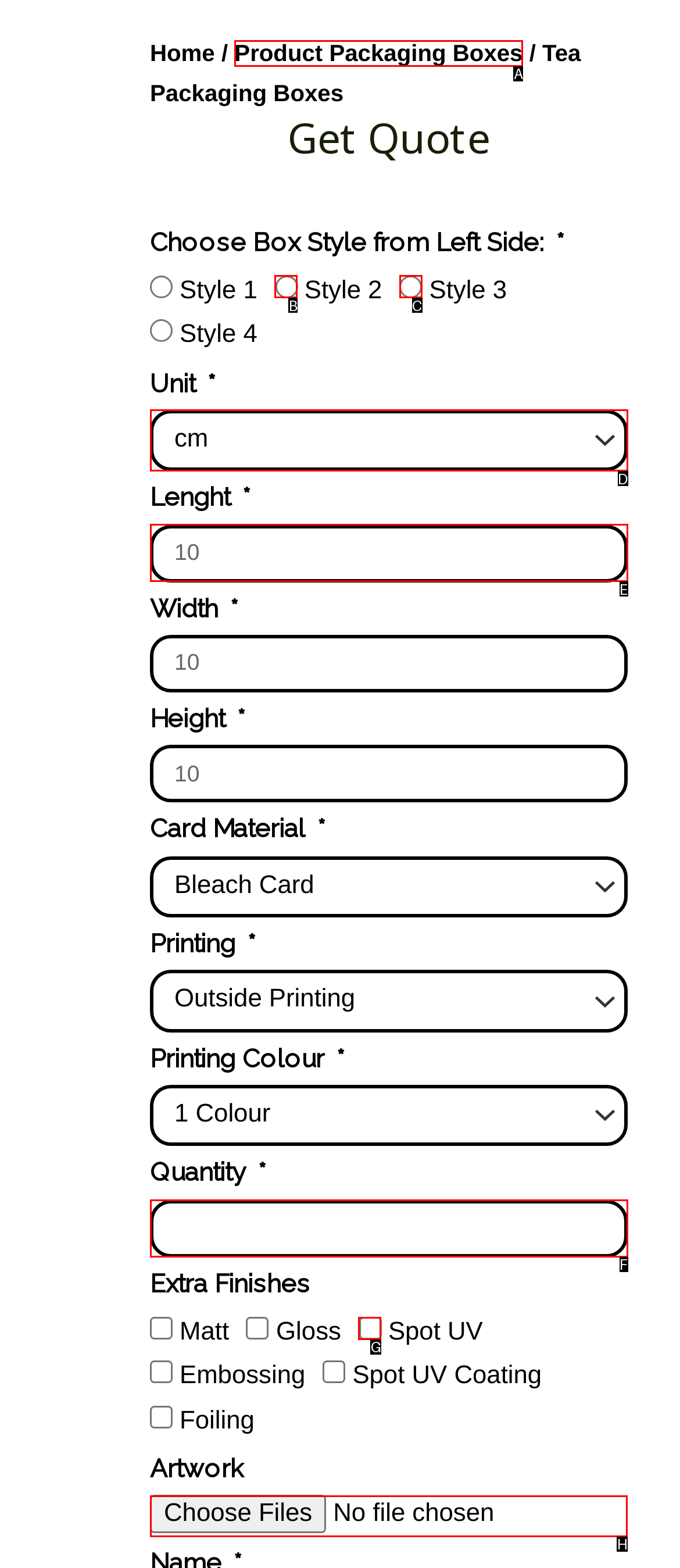Tell me which one HTML element I should click to complete this task: Upload an artwork file Answer with the option's letter from the given choices directly.

H